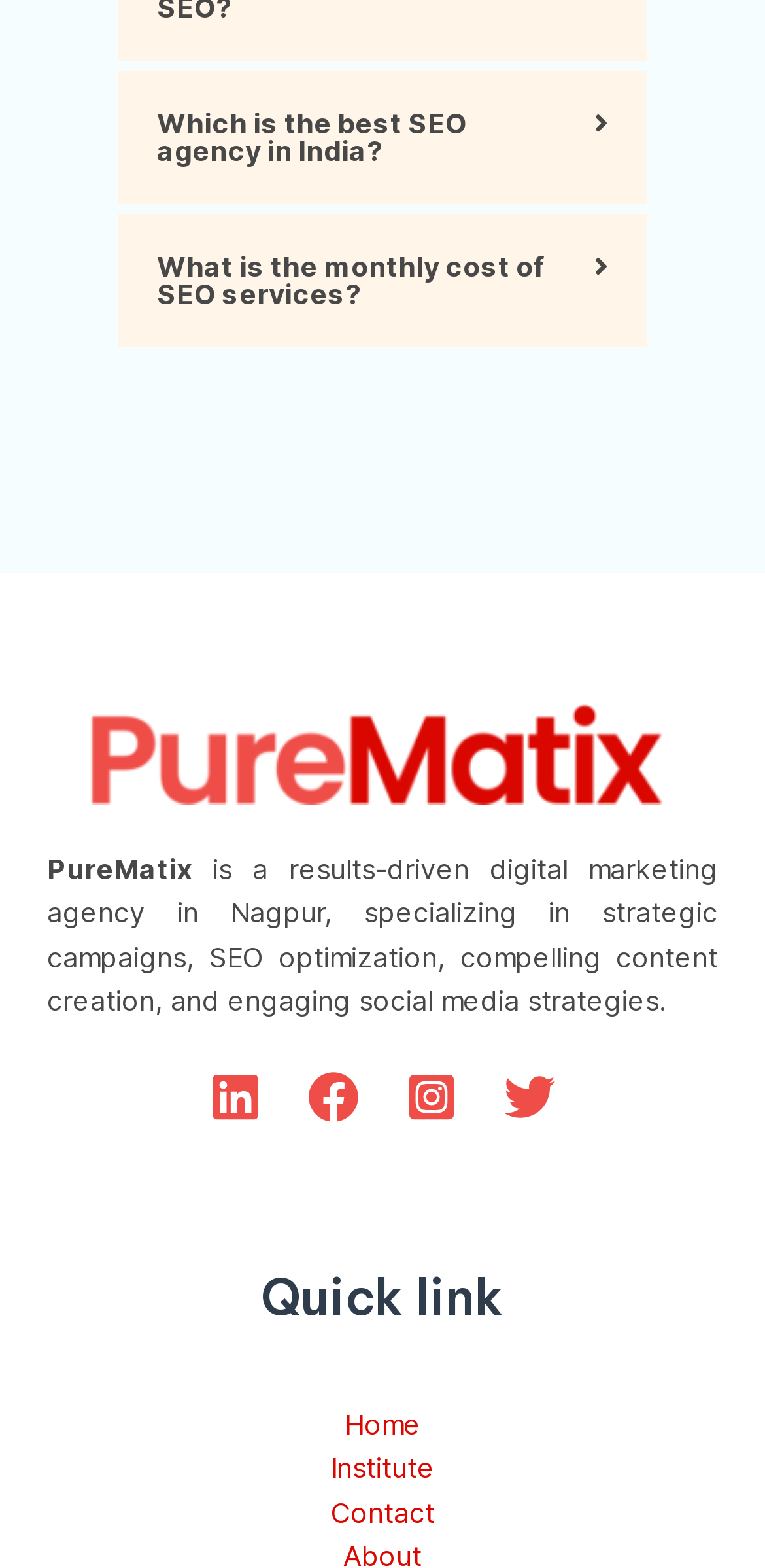What is the name of the digital marketing agency?
Please provide a comprehensive answer based on the visual information in the image.

The name of the digital marketing agency can be found in the static text element at the bottom of the page, which reads 'PureMatix is a results-driven digital marketing agency in Nagpur, specializing in strategic campaigns, SEO optimization, compelling content creation, and engaging social media strategies.'